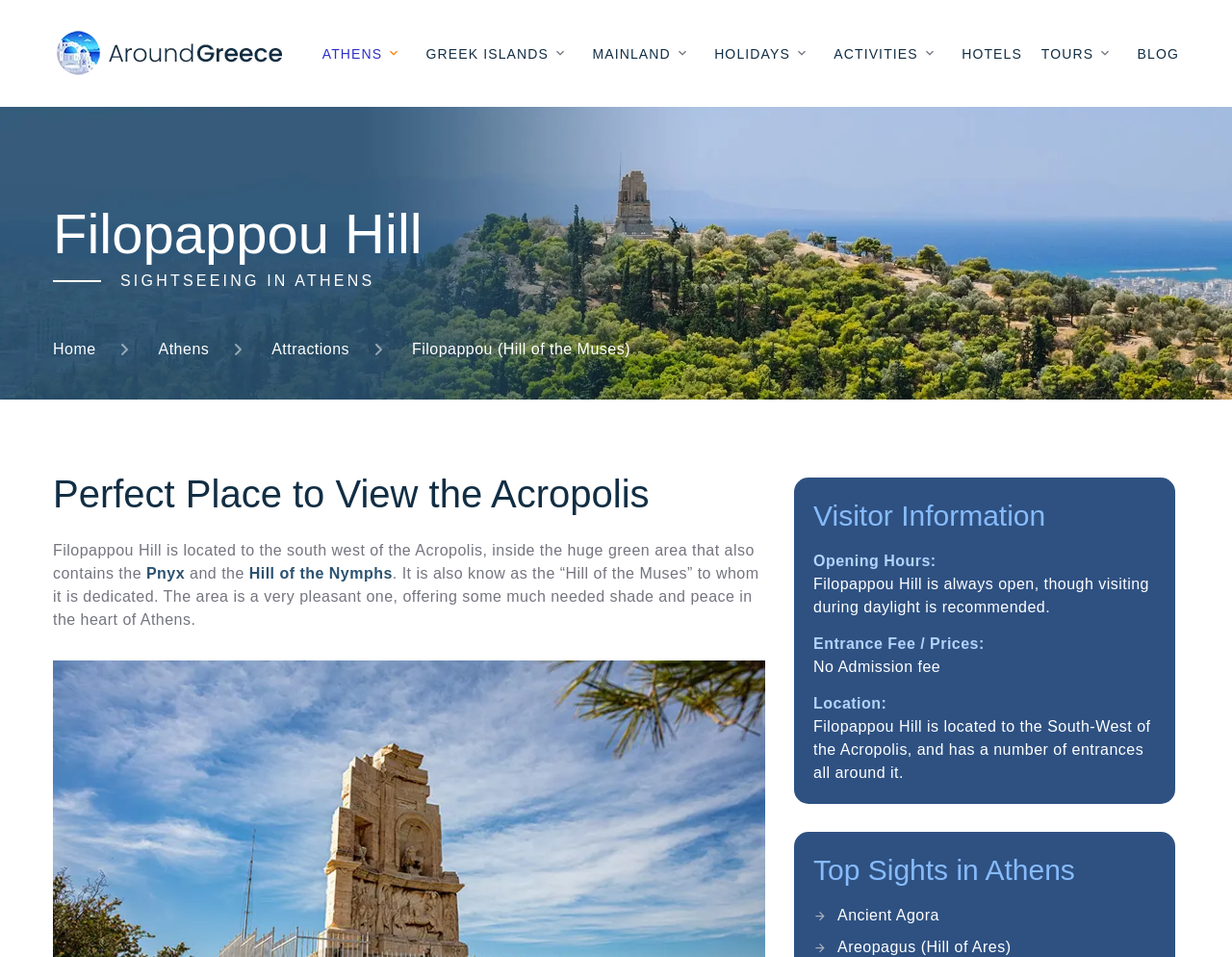Please provide a brief answer to the question using only one word or phrase: 
How many entrances does Filopappou Hill have?

Multiple